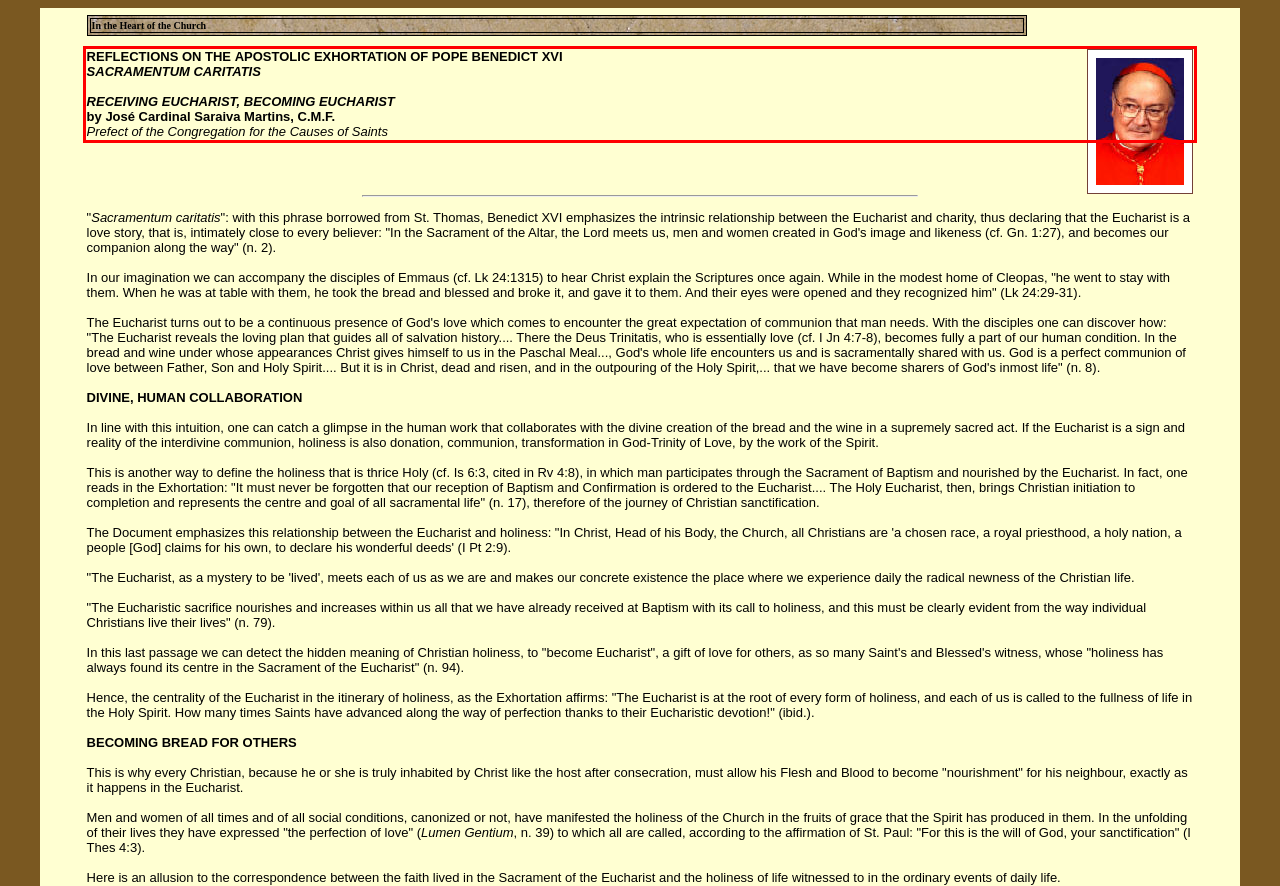The screenshot you have been given contains a UI element surrounded by a red rectangle. Use OCR to read and extract the text inside this red rectangle.

REFLECTIONS ON THE APOSTOLIC EXHORTATION OF POPE BENEDICT XVI SACRAMENTUM CARITATIS RECEIVING EUCHARIST, BECOMING EUCHARIST by José Cardinal Saraiva Martins, C.M.F. Prefect of the Congregation for the Causes of Saints